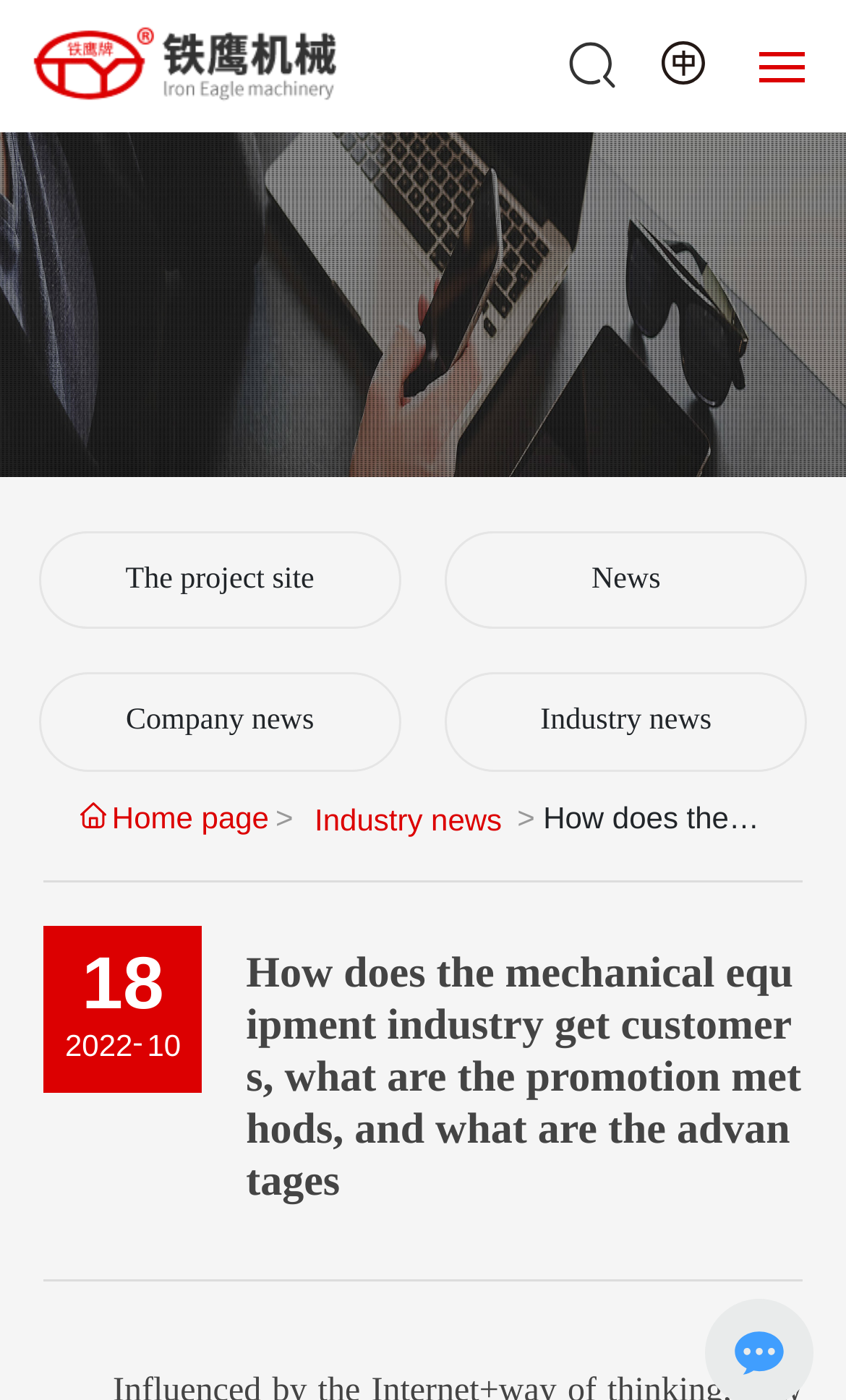Provide the text content of the webpage's main heading.

How does the mechanical equipment industry get customers, what are the promotion methods, and what are the advantages